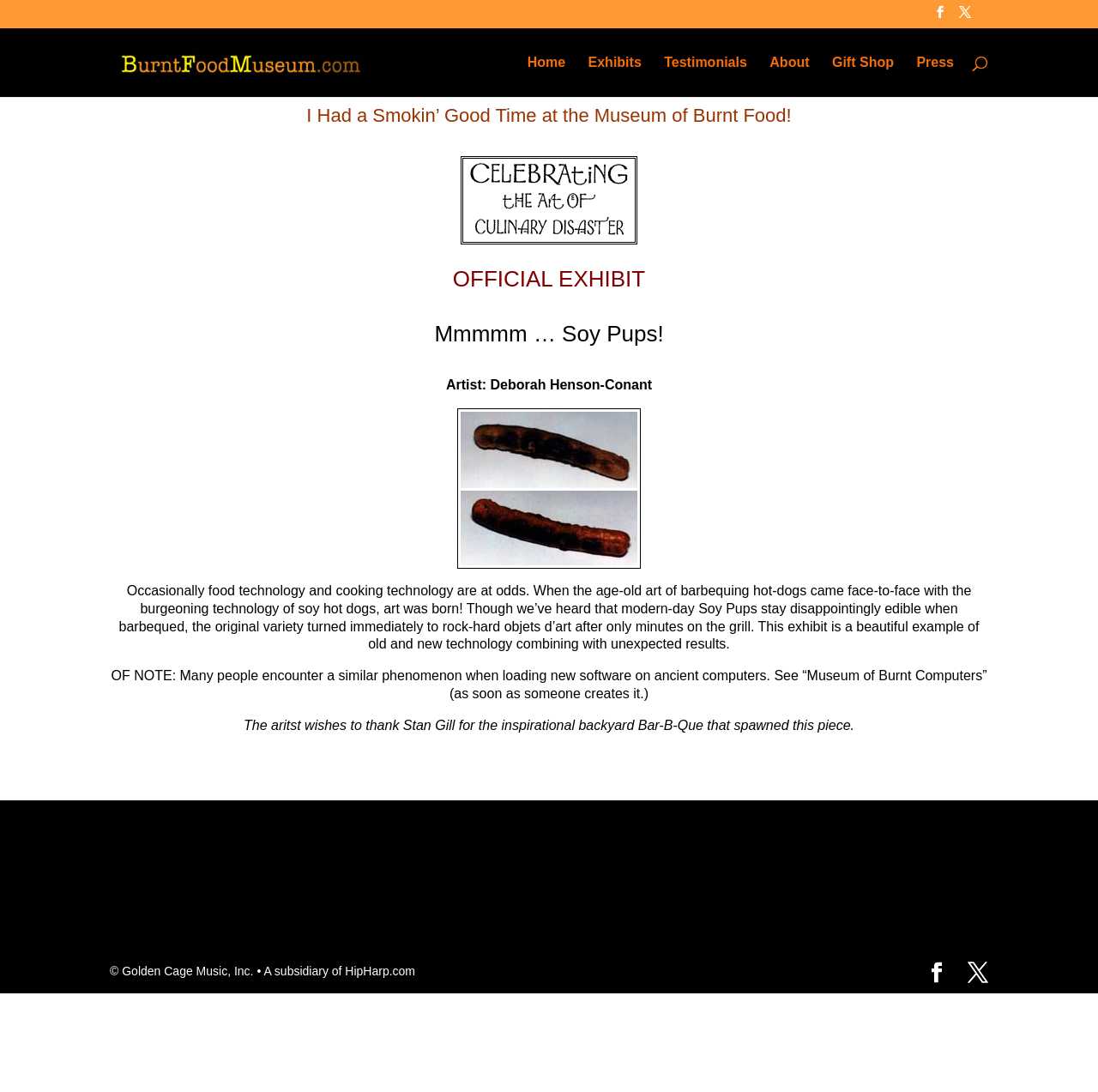Find the bounding box coordinates of the clickable element required to execute the following instruction: "Search for something". Provide the coordinates as four float numbers between 0 and 1, i.e., [left, top, right, bottom].

[0.157, 0.025, 0.877, 0.027]